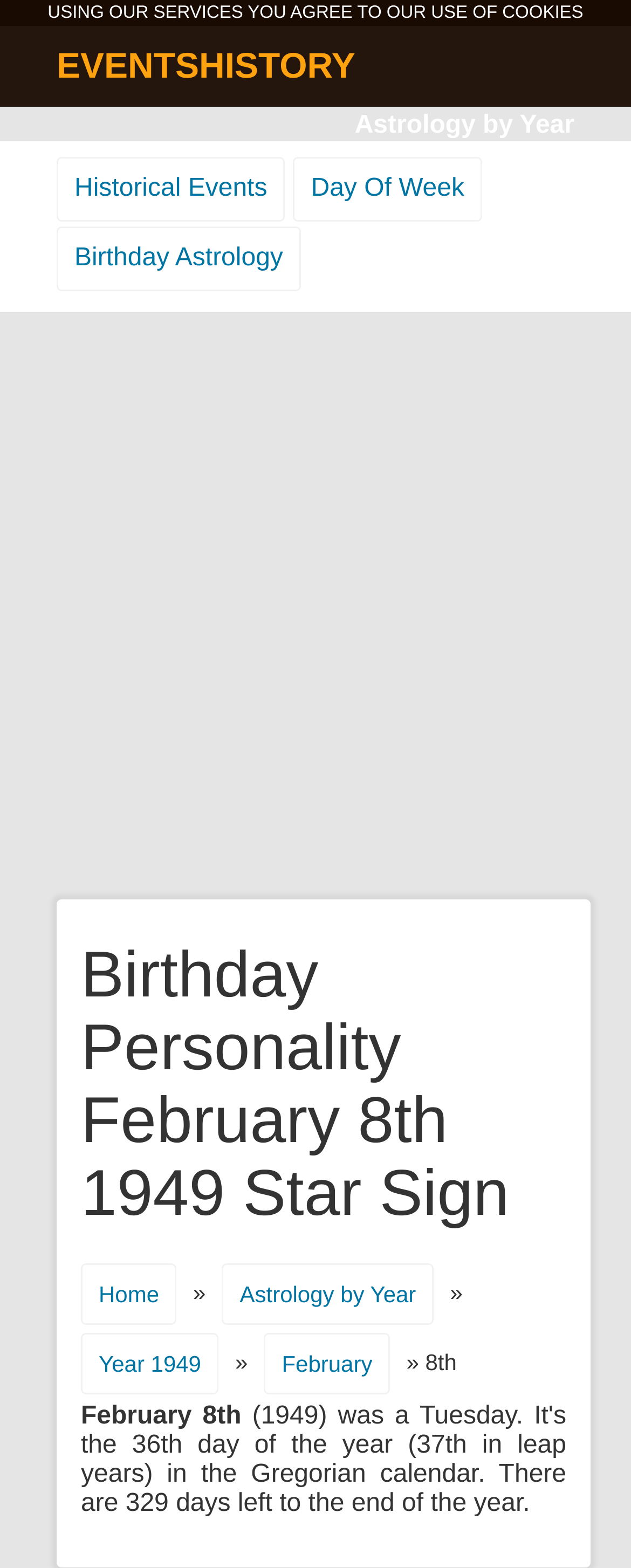Determine the bounding box coordinates of the target area to click to execute the following instruction: "Check birthday astrology."

[0.09, 0.144, 0.477, 0.186]